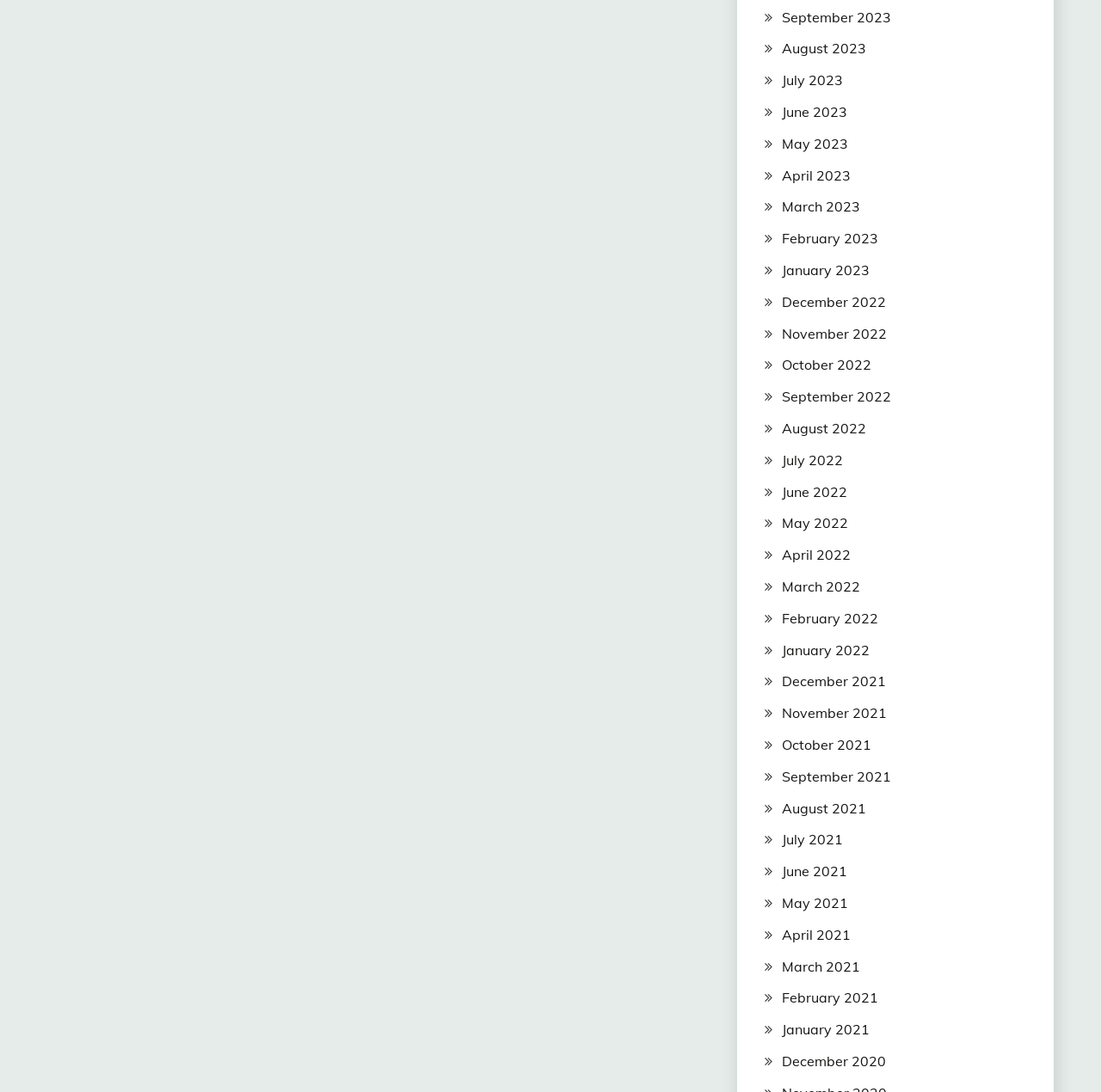Identify the bounding box coordinates of the area that should be clicked in order to complete the given instruction: "View September 2023". The bounding box coordinates should be four float numbers between 0 and 1, i.e., [left, top, right, bottom].

[0.71, 0.008, 0.809, 0.023]